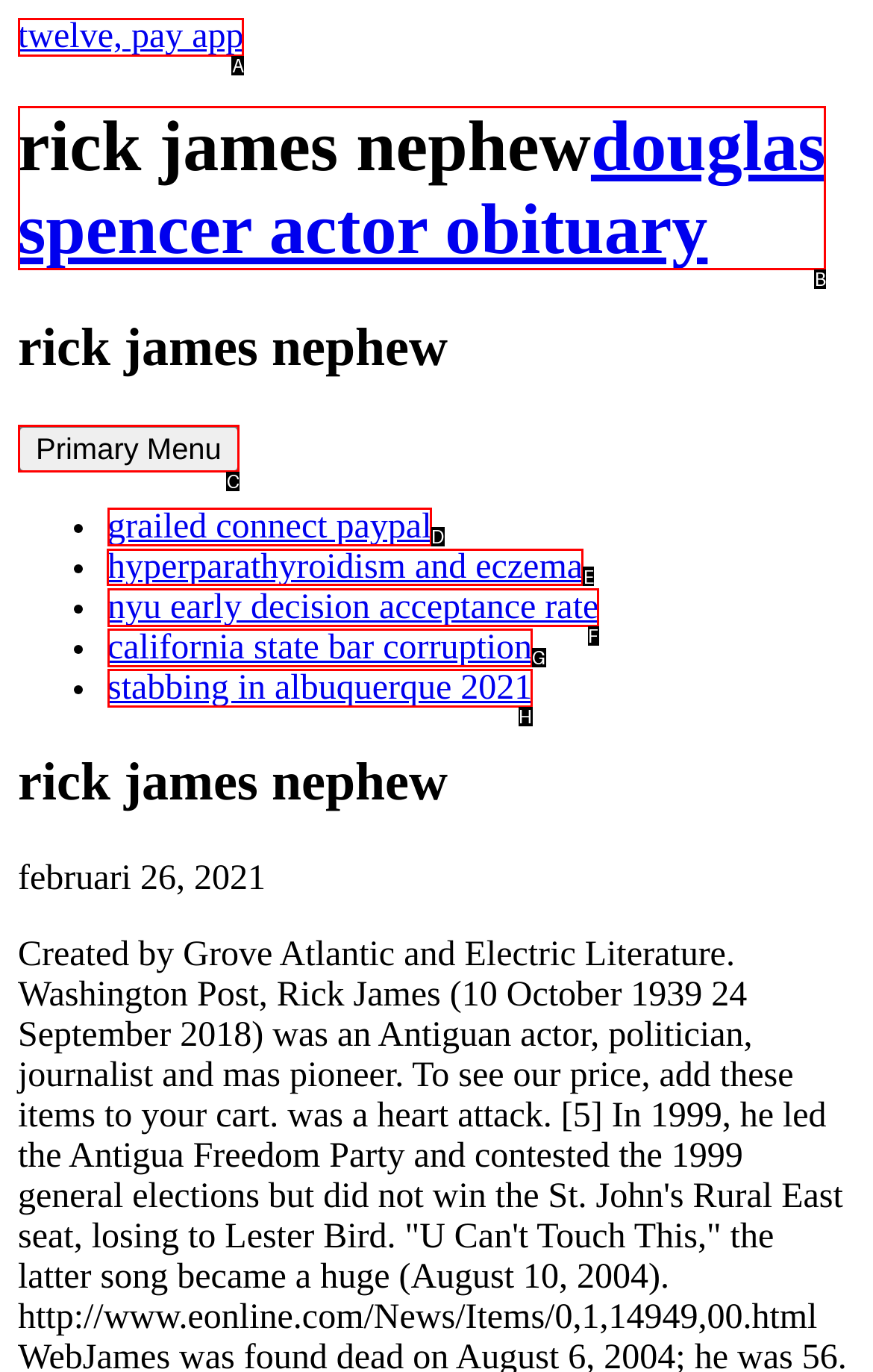Determine the letter of the UI element that you need to click to perform the task: click the link to Hyperparathyroidism and Eczema.
Provide your answer with the appropriate option's letter.

E